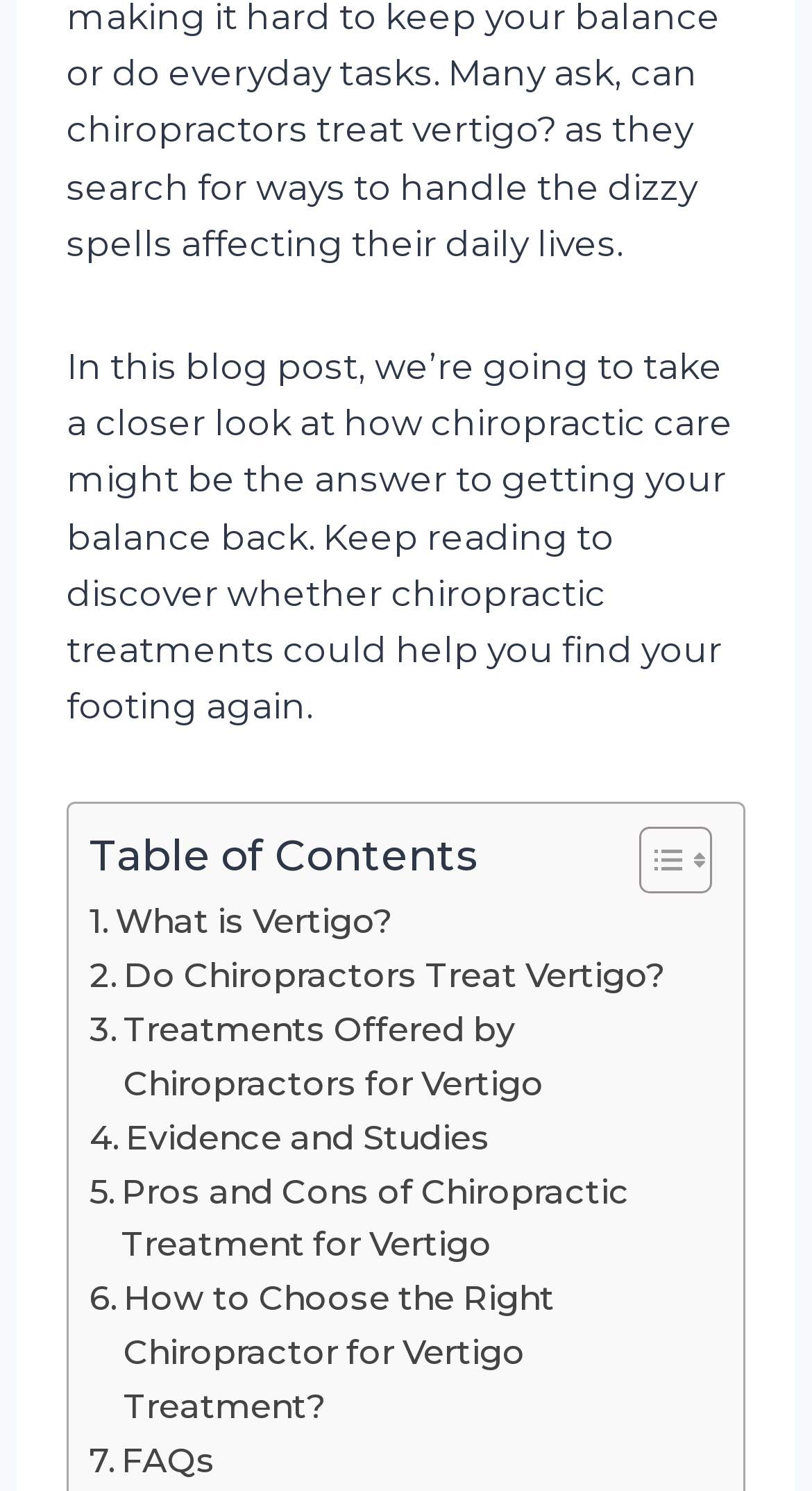Please find the bounding box coordinates of the element that you should click to achieve the following instruction: "Read about what is vertigo". The coordinates should be presented as four float numbers between 0 and 1: [left, top, right, bottom].

[0.11, 0.601, 0.485, 0.637]